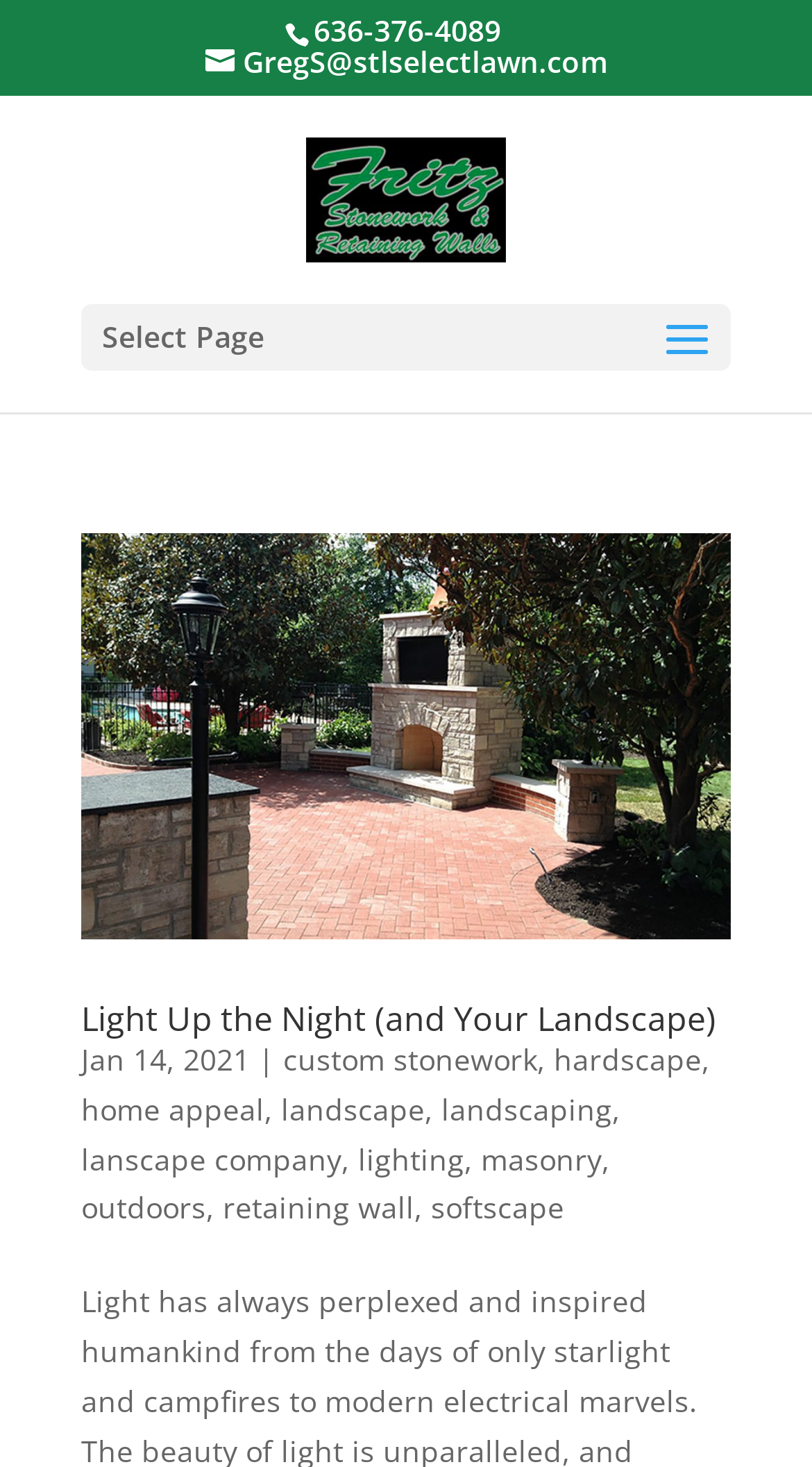Using the information in the image, give a comprehensive answer to the question: 
When was the article published?

I found the publication date of the article by looking at the static text element with the text 'Jan 14, 2021' at coordinates [0.1, 0.708, 0.308, 0.735].